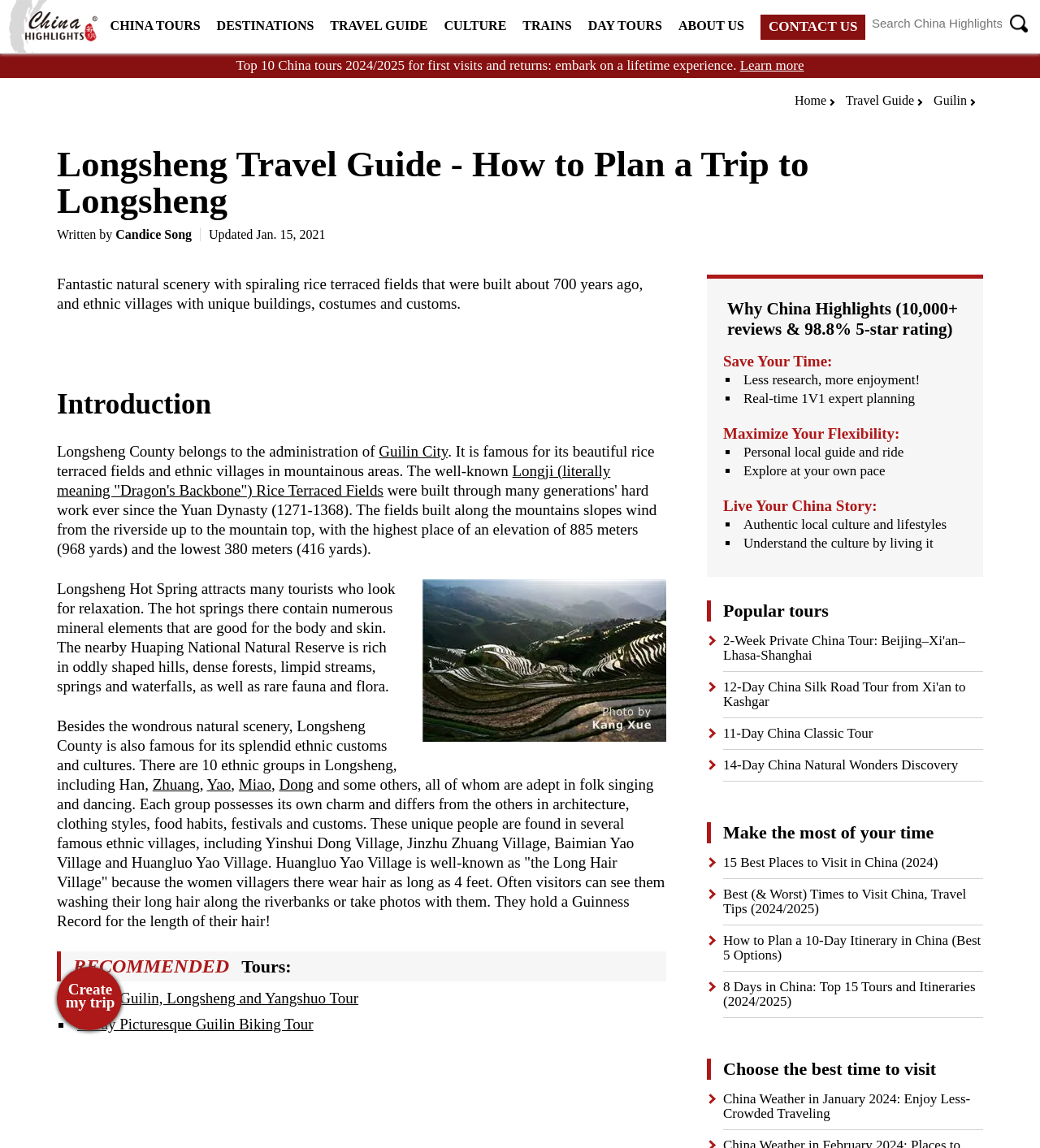Can you pinpoint the bounding box coordinates for the clickable element required for this instruction: "Browse Hongtai Office Accessories Ltd"? The coordinates should be four float numbers between 0 and 1, i.e., [left, top, right, bottom].

None